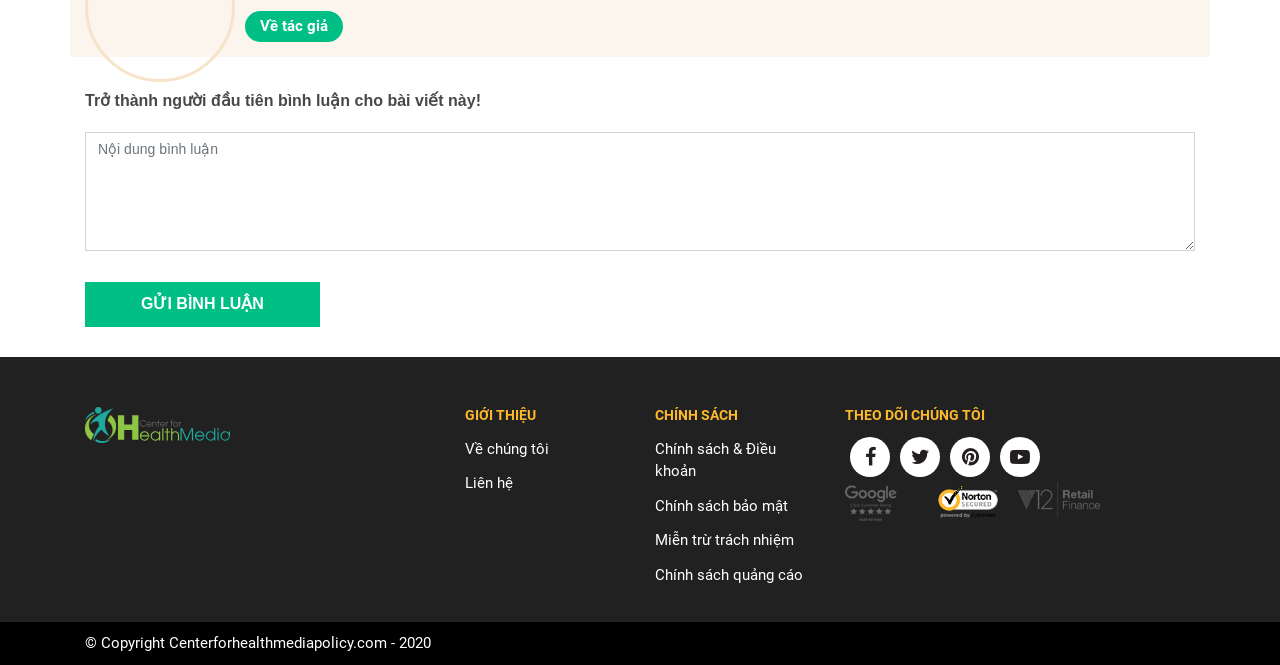Provide a one-word or short-phrase response to the question:
What is the call-to-action button for leaving a comment?

Gửi bình luận